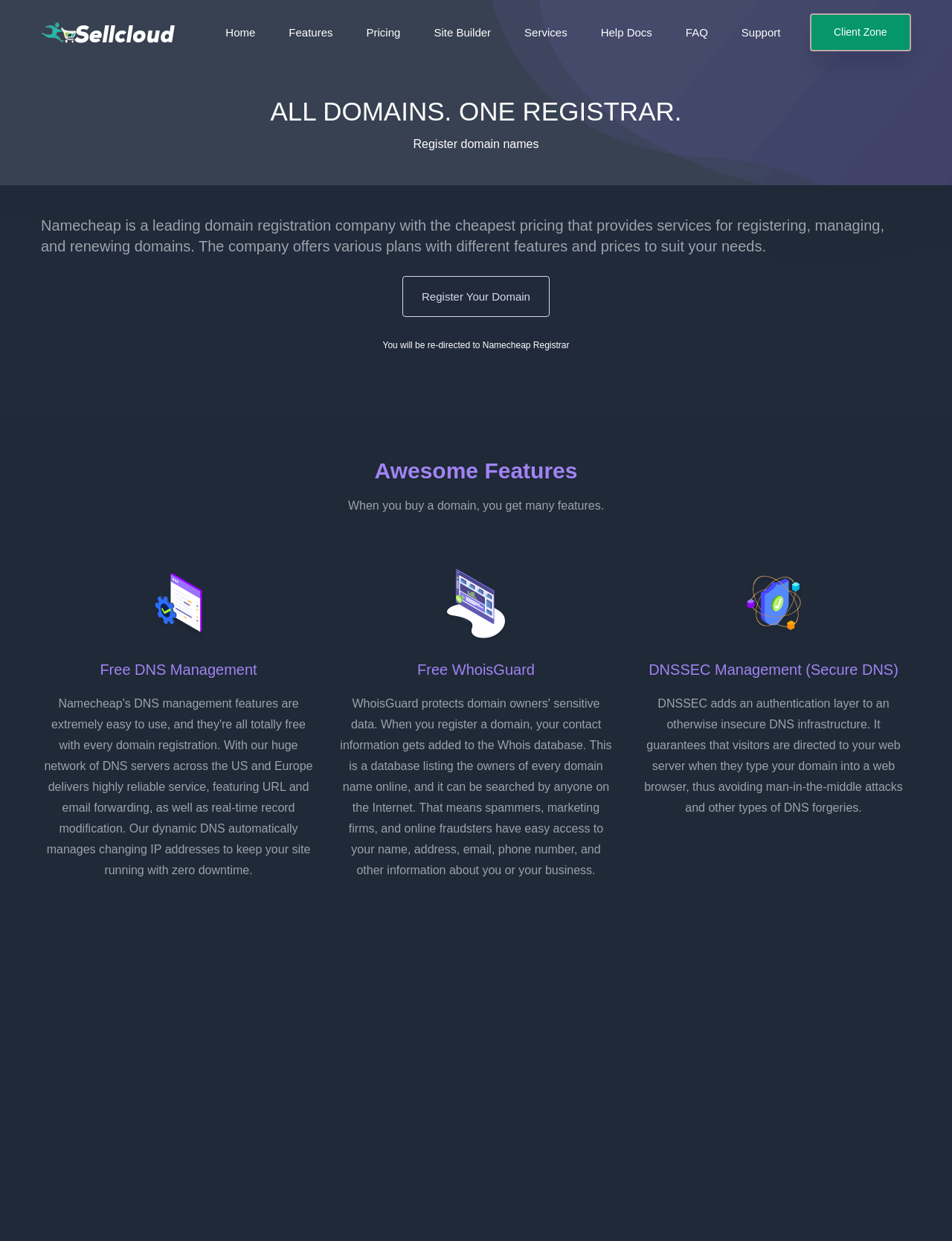Please find the bounding box coordinates of the section that needs to be clicked to achieve this instruction: "Click the logo".

[0.043, 0.014, 0.184, 0.038]